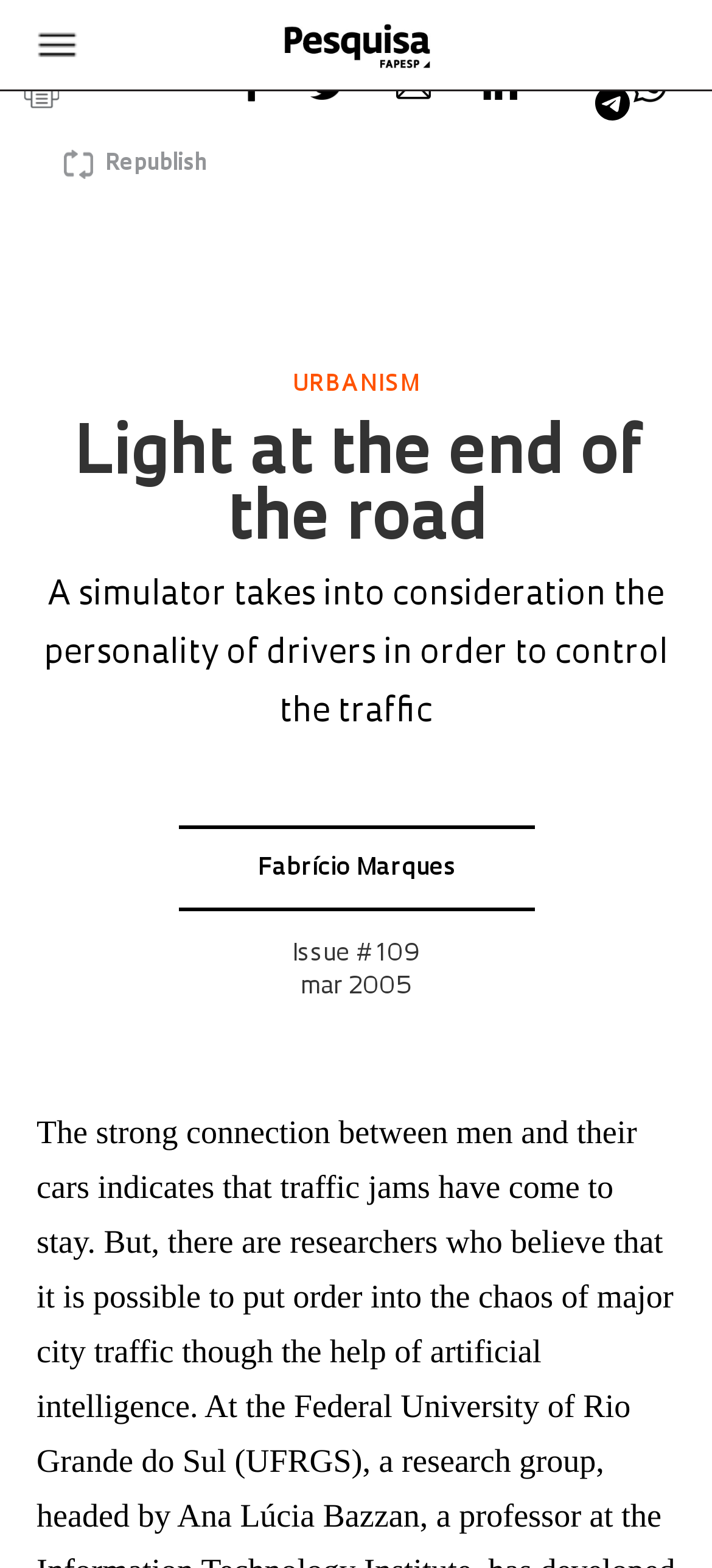Identify the coordinates of the bounding box for the element that must be clicked to accomplish the instruction: "Visit 'Cyber Security Degree: The Important Details About This Type of Education'".

None